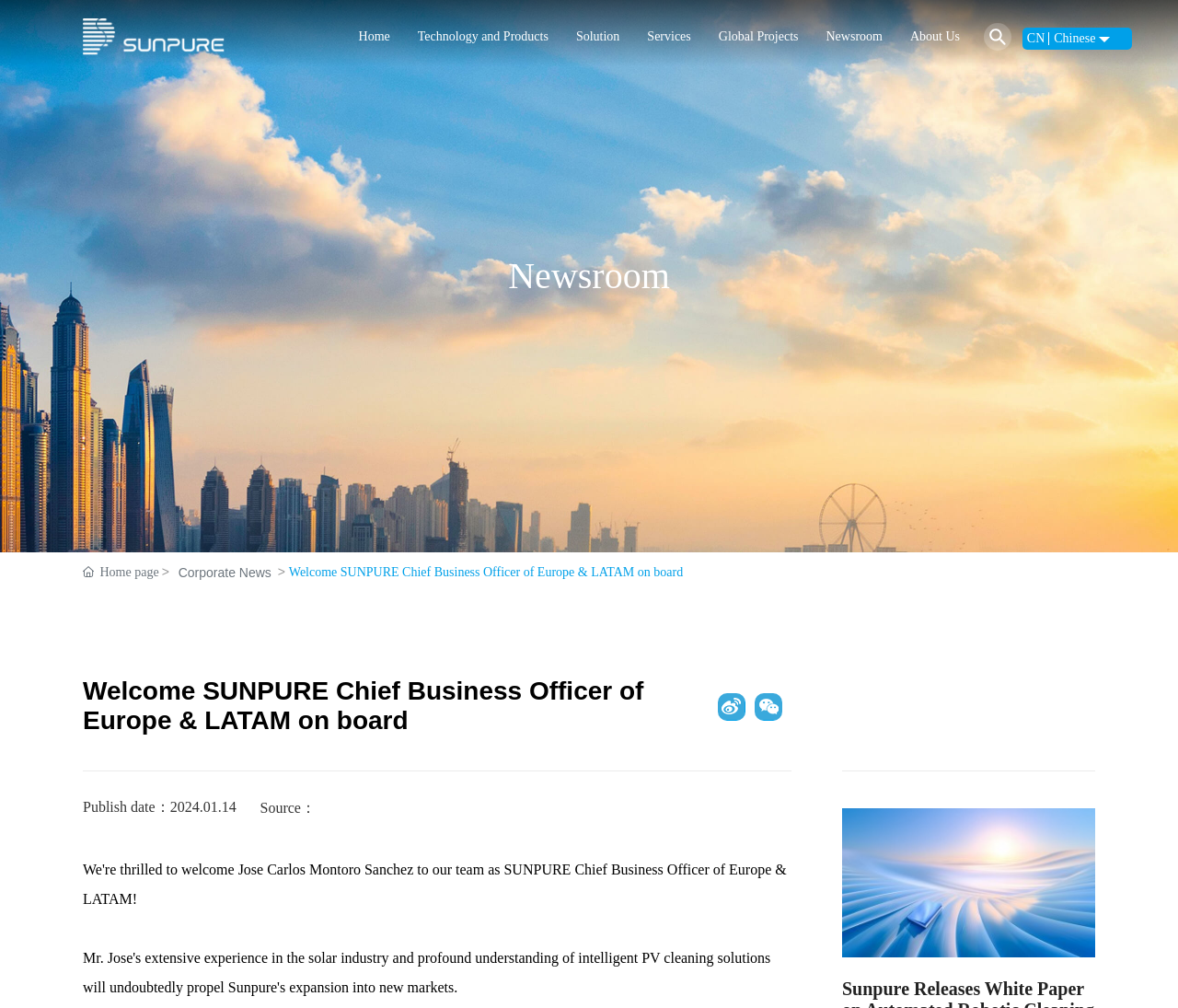Find the headline of the webpage and generate its text content.

Welcome SUNPURE Chief Business Officer of Europe & LATAM on board